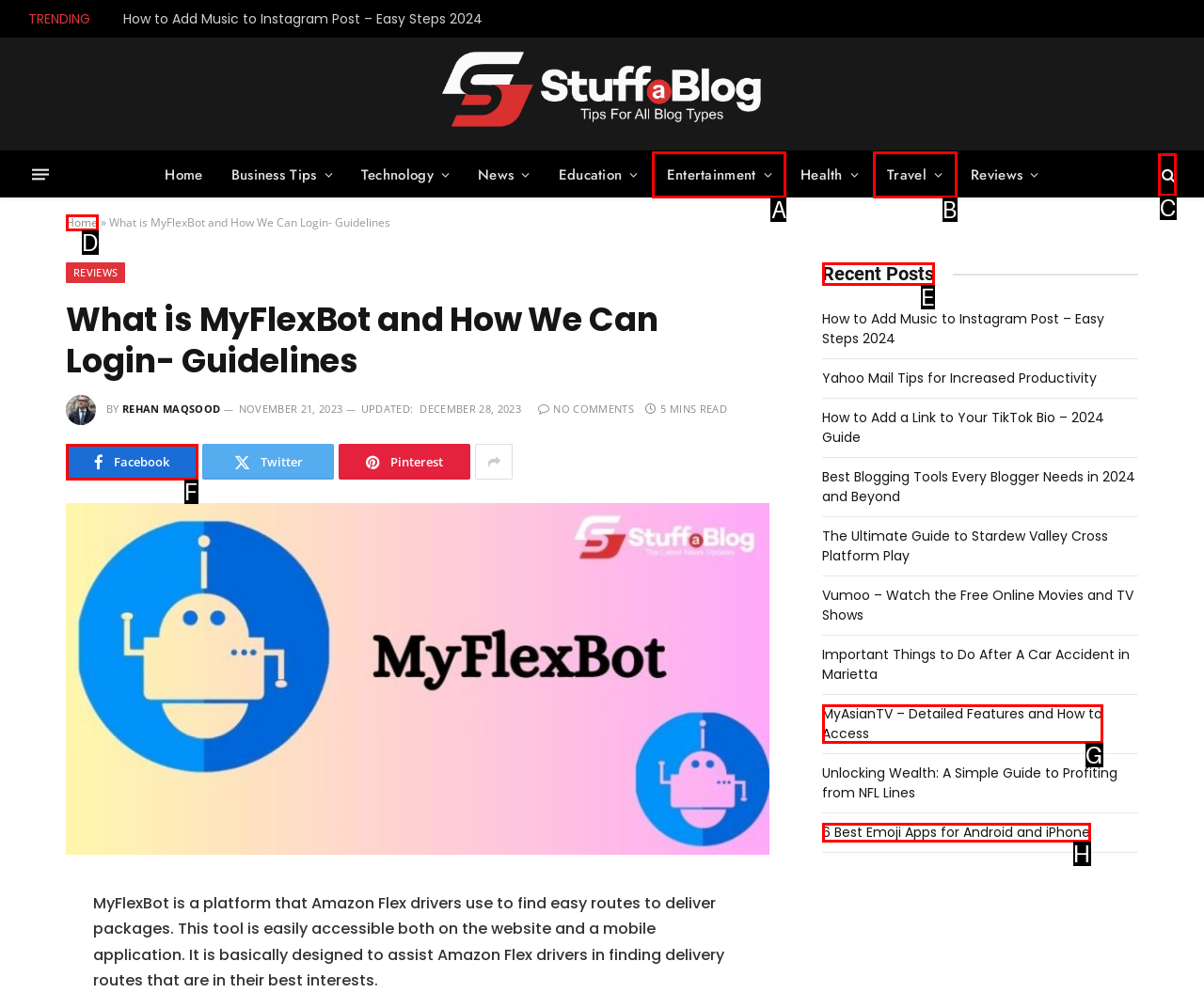Identify the correct HTML element to click for the task: Read more about Join Us for a Live Demo of Joule’s AI in SAP Build Code – Session 2!. Provide the letter of your choice.

None